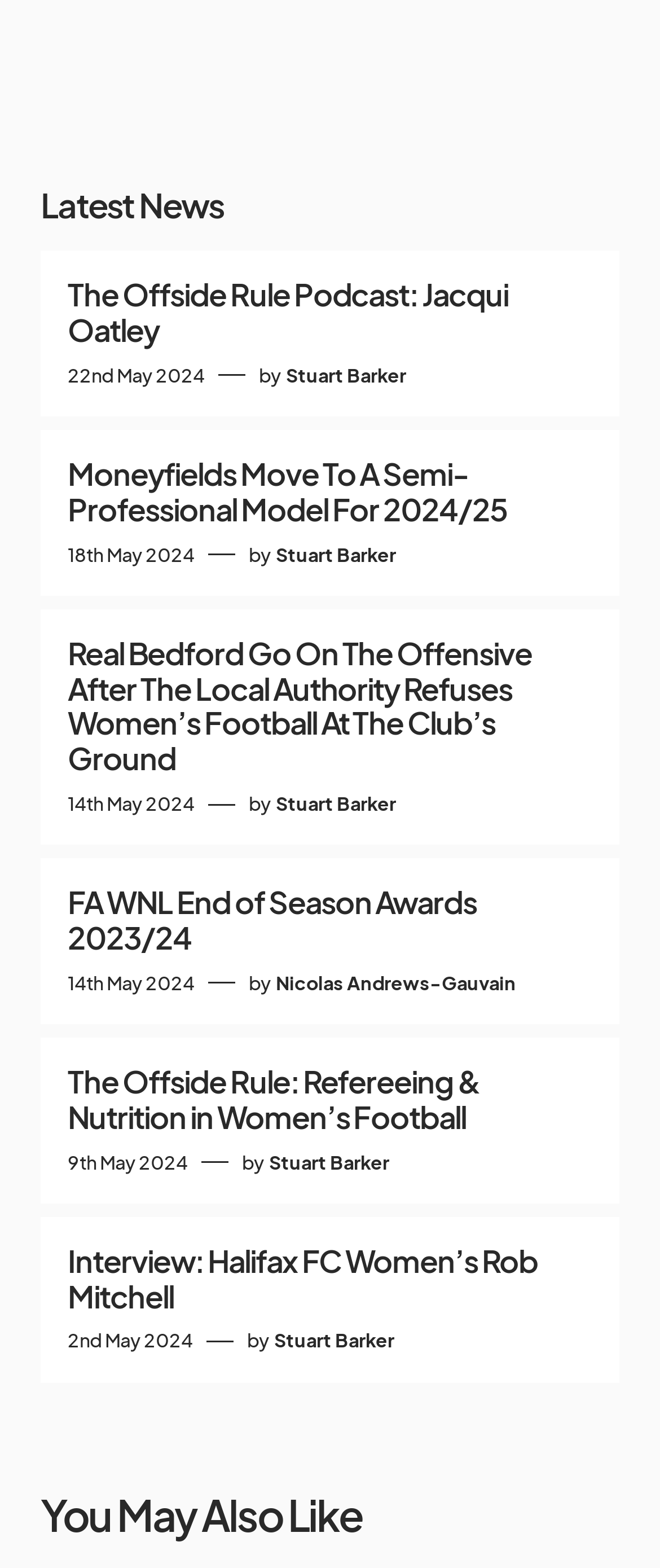What is the section title below all the articles?
Provide a short answer using one word or a brief phrase based on the image.

You May Also Like